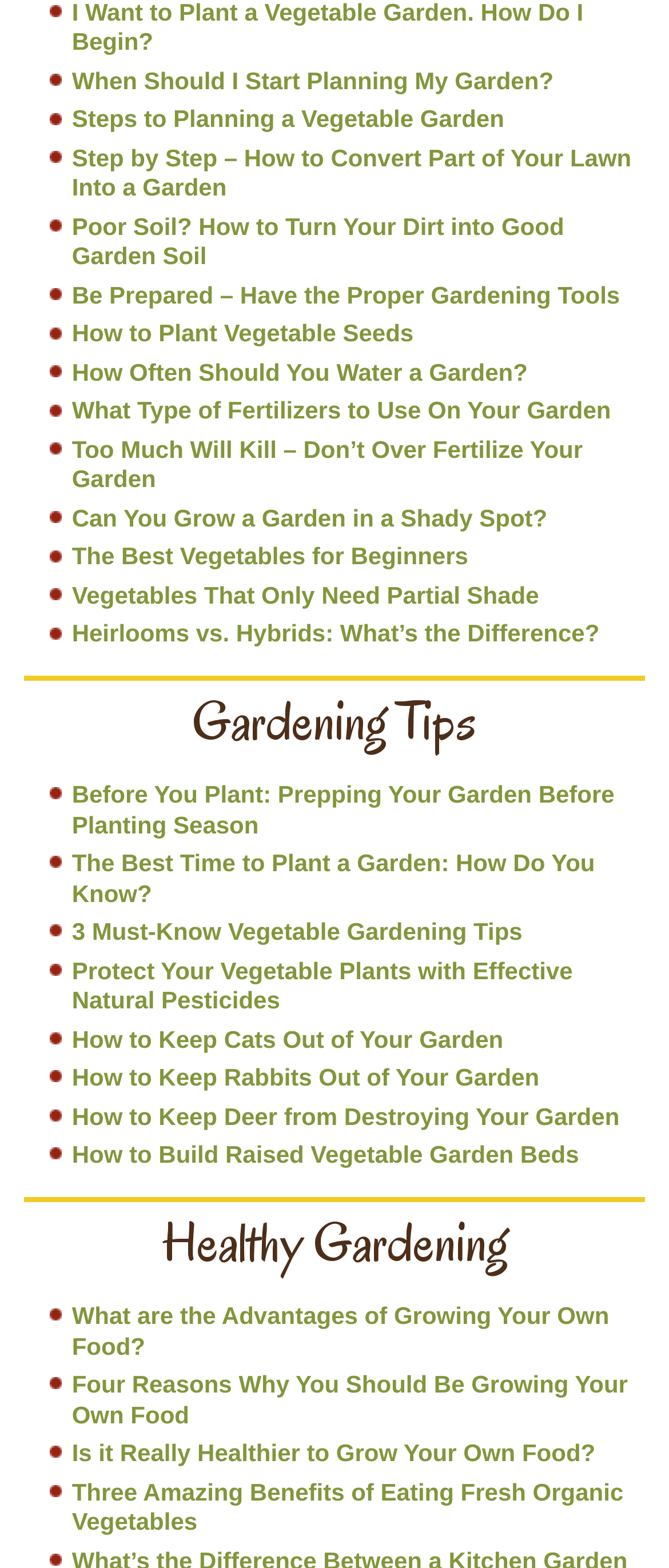Examine the image and give a thorough answer to the following question:
Is there a section on the webpage about garden pests?

I found links on the webpage that are related to protecting vegetable plants from pests, such as cats, rabbits, and deer, which suggests that there is a section on the webpage about garden pests.